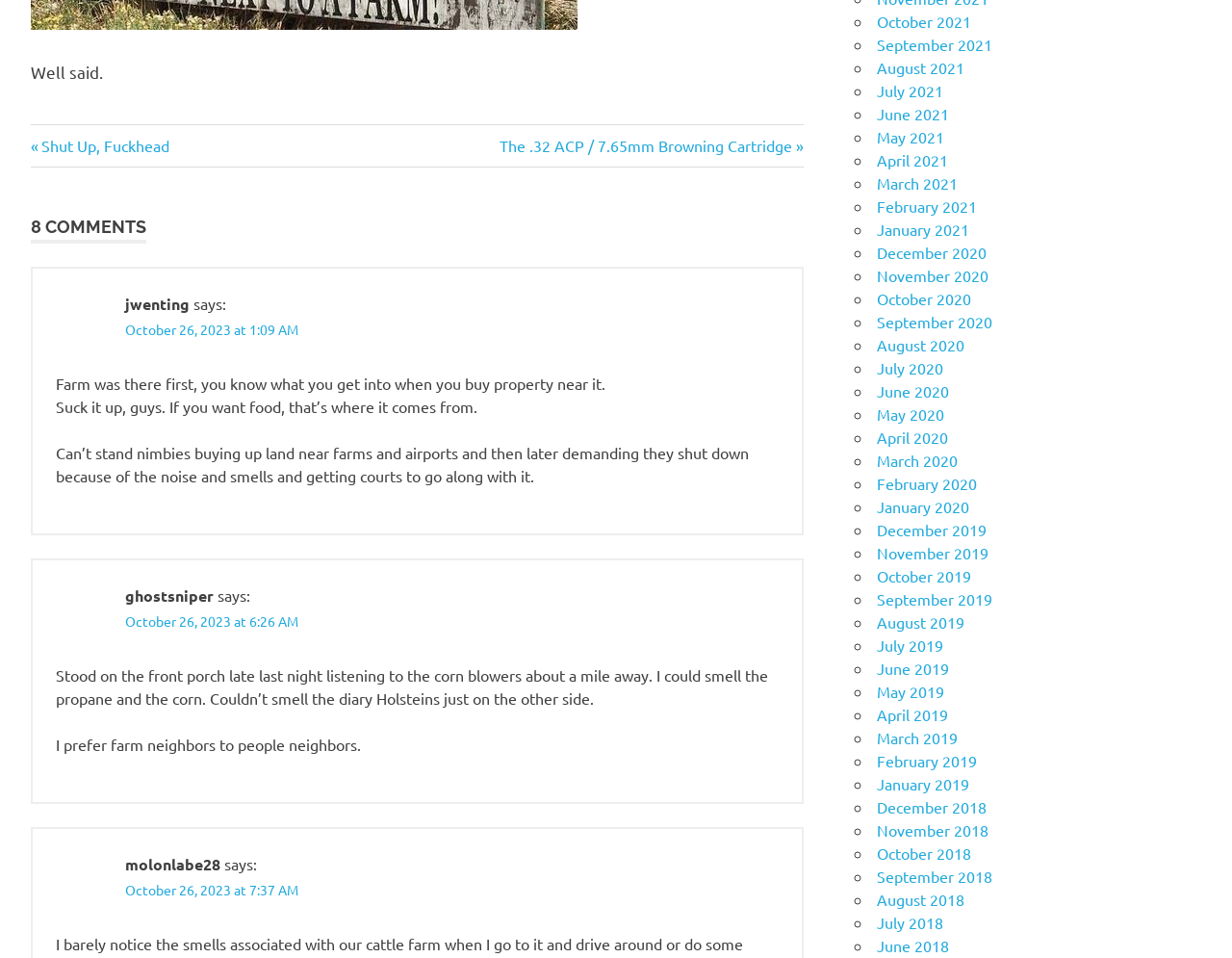Observe the image and answer the following question in detail: How many comments are there on this page?

By counting the number of comment sections, I can see that there are three comments on this page, each with a username, timestamp, and comment text.